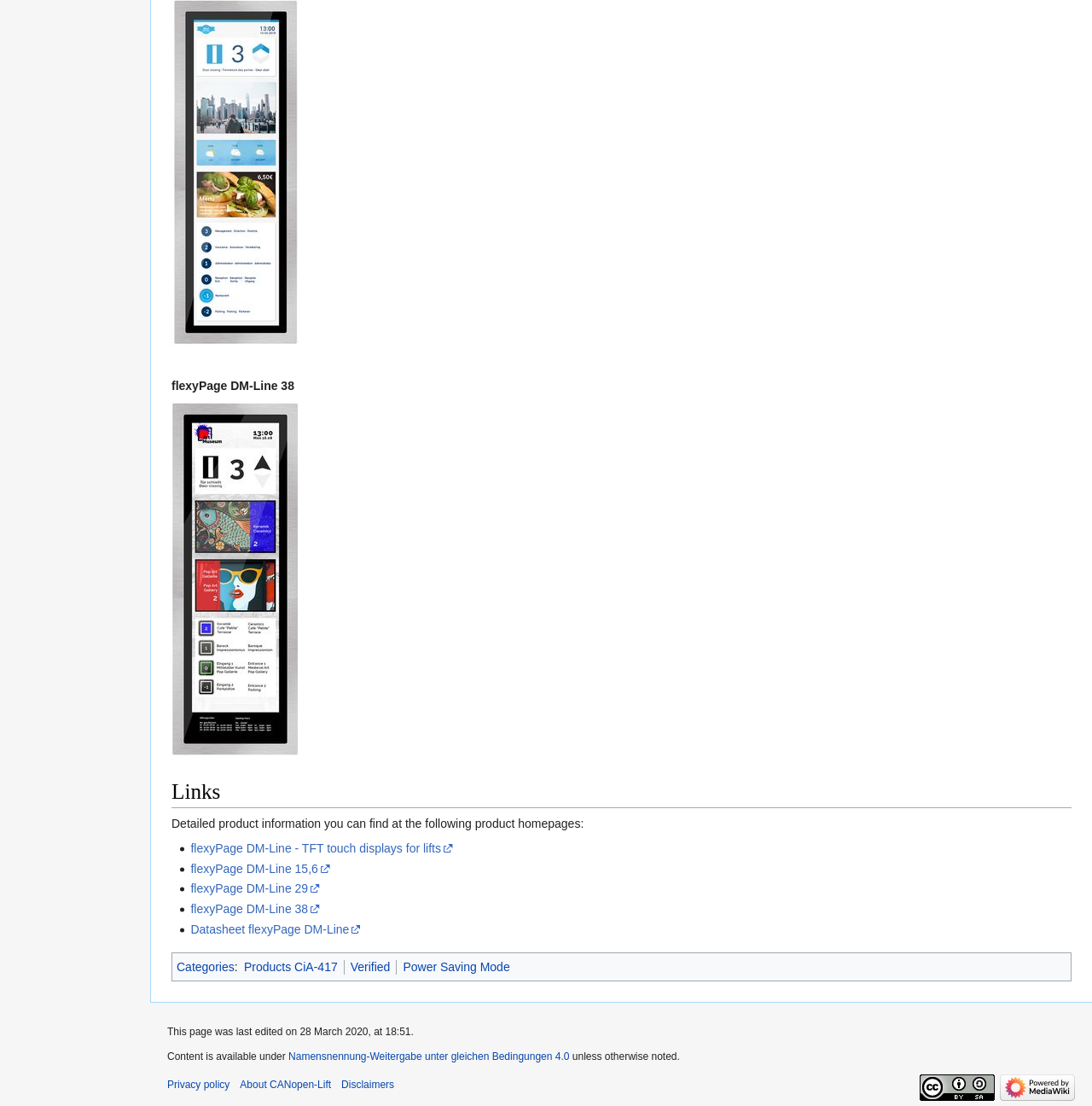What is the last edited date of the page?
Use the image to answer the question with a single word or phrase.

28 March 2020